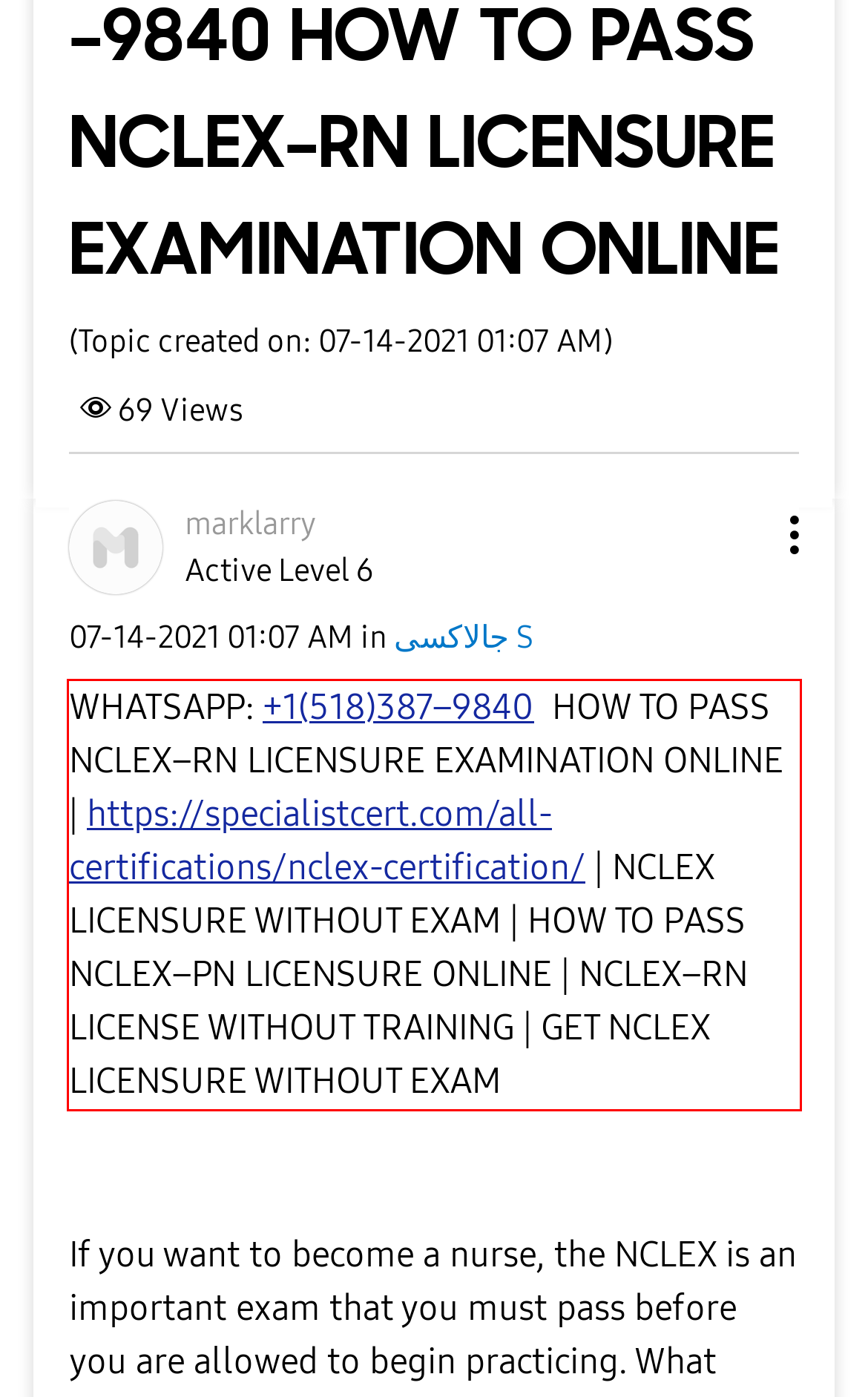Please look at the screenshot provided and find the red bounding box. Extract the text content contained within this bounding box.

WHATSAPP: +1(518)387–9840 HOW TO PASS NCLEX–RN LICENSURE EXAMINATION ONLINE | https://specialistcert.com/all-certifications/nclex-certification/ | NCLEX LICENSURE WITHOUT EXAM | HOW TO PASS NCLEX–PN LICENSURE ONLINE | NCLEX–RN LICENSE WITHOUT TRAINING | GET NCLEX LICENSURE WITHOUT EXAM